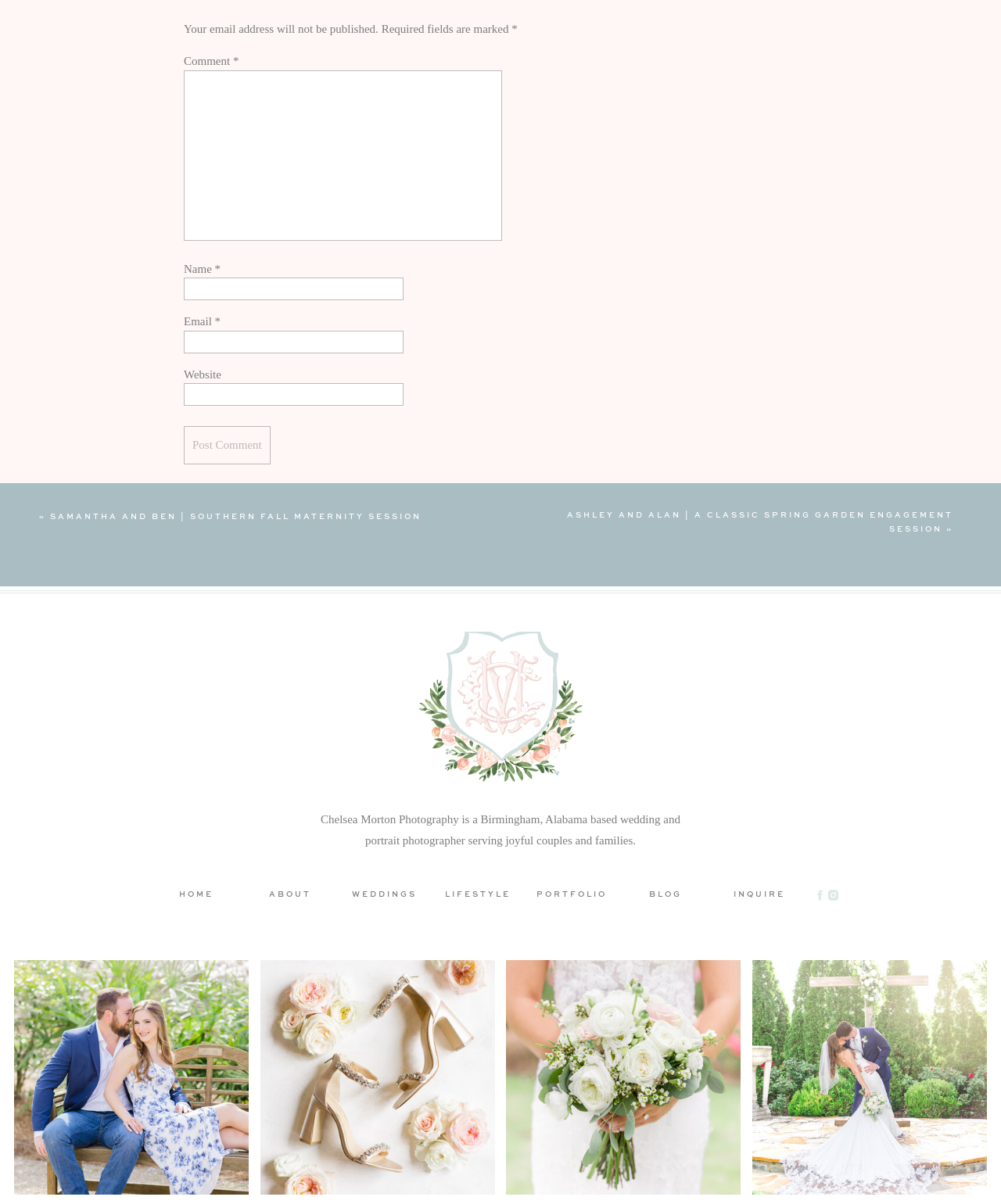What is the theme of the photographer's work?
Answer the question with a single word or phrase derived from the image.

Wedding and portrait photography